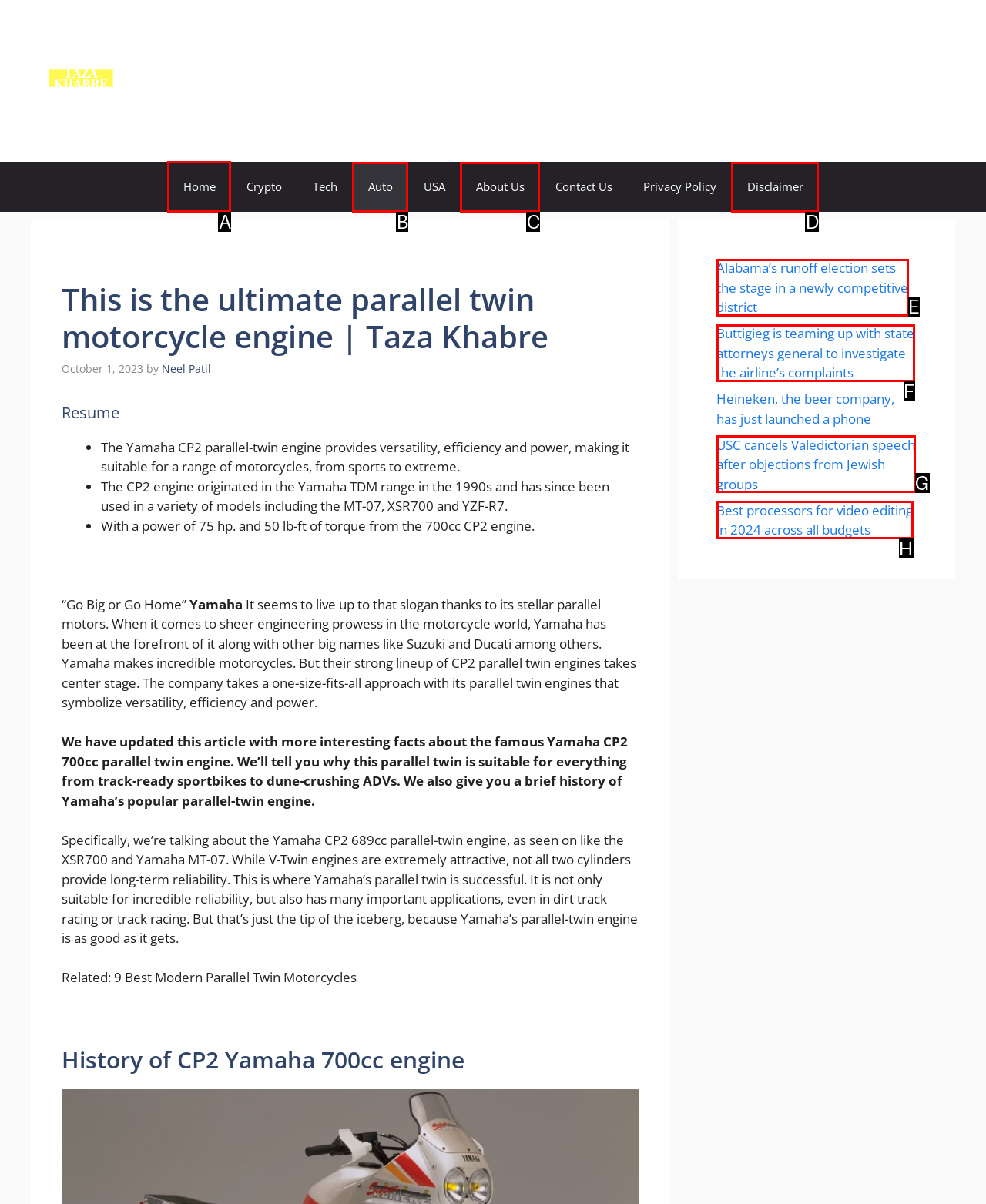Identify the HTML element to click to fulfill this task: Click on the 'Home' link
Answer with the letter from the given choices.

A